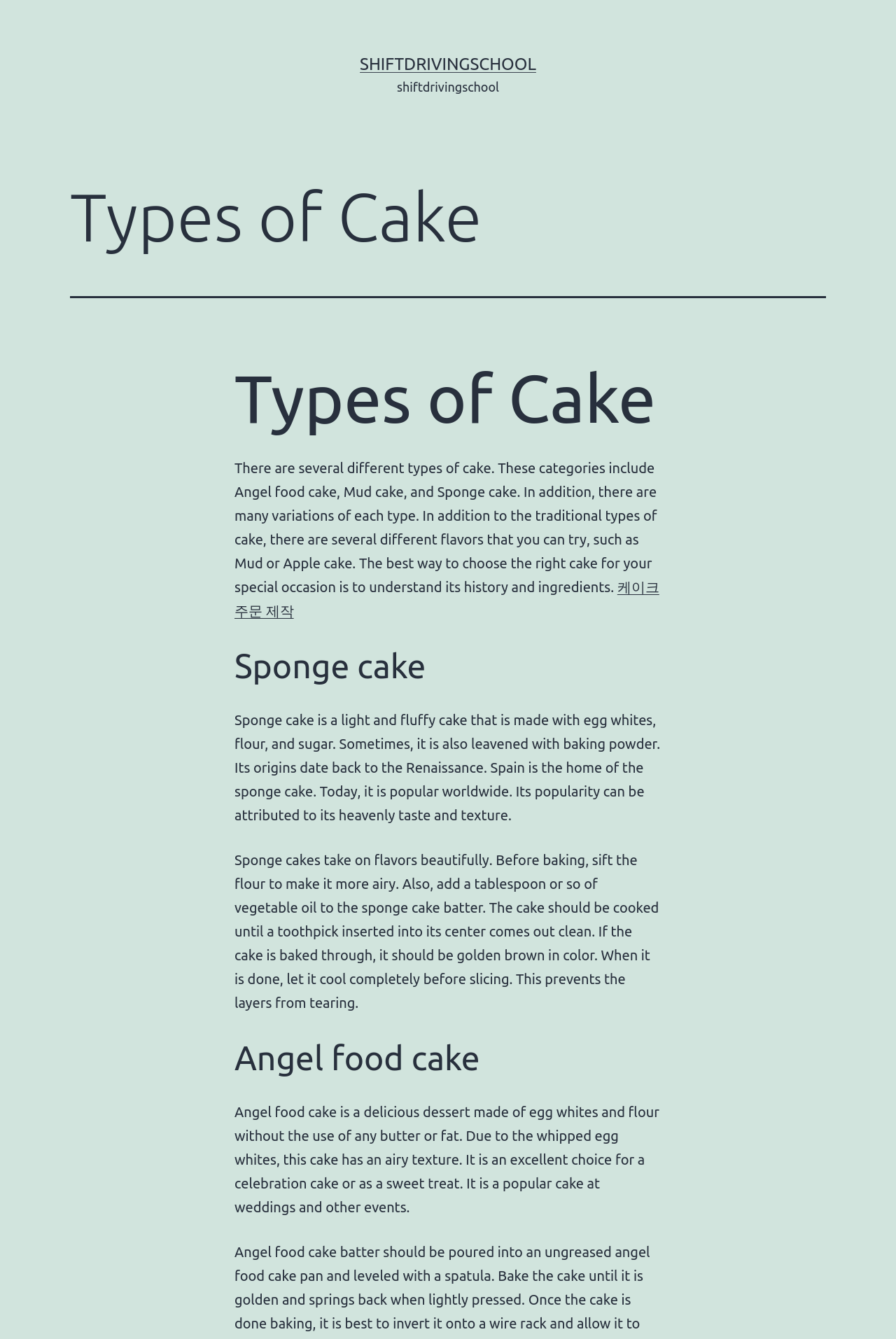What is a characteristic of Sponge cake?
Please provide a comprehensive and detailed answer to the question.

According to the webpage, Sponge cake is a light and fluffy cake made with egg whites, flour, and sugar. This characteristic is mentioned in the static text element describing Sponge cake.